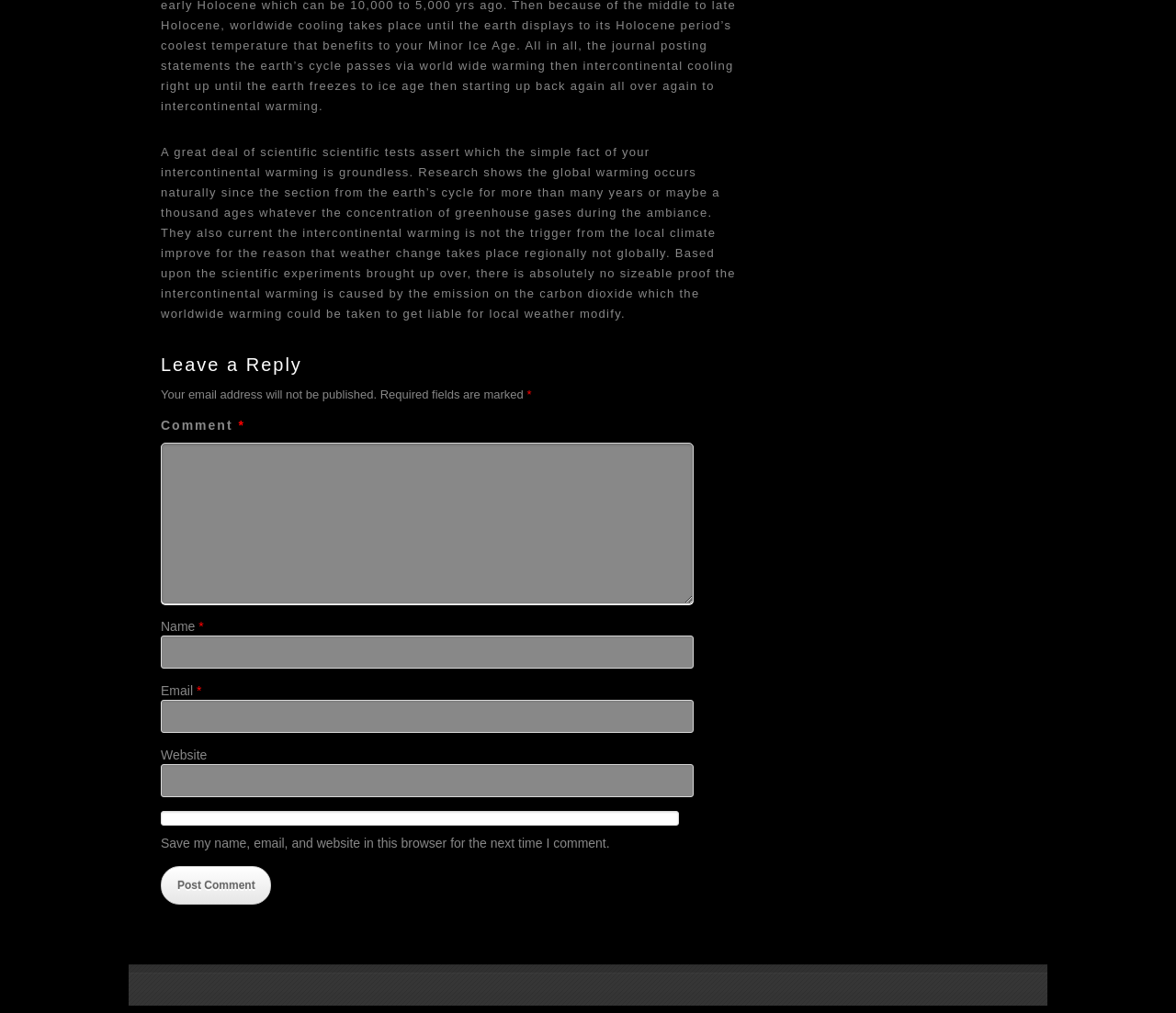Please give a short response to the question using one word or a phrase:
What is the purpose of the checkbox?

Save user data